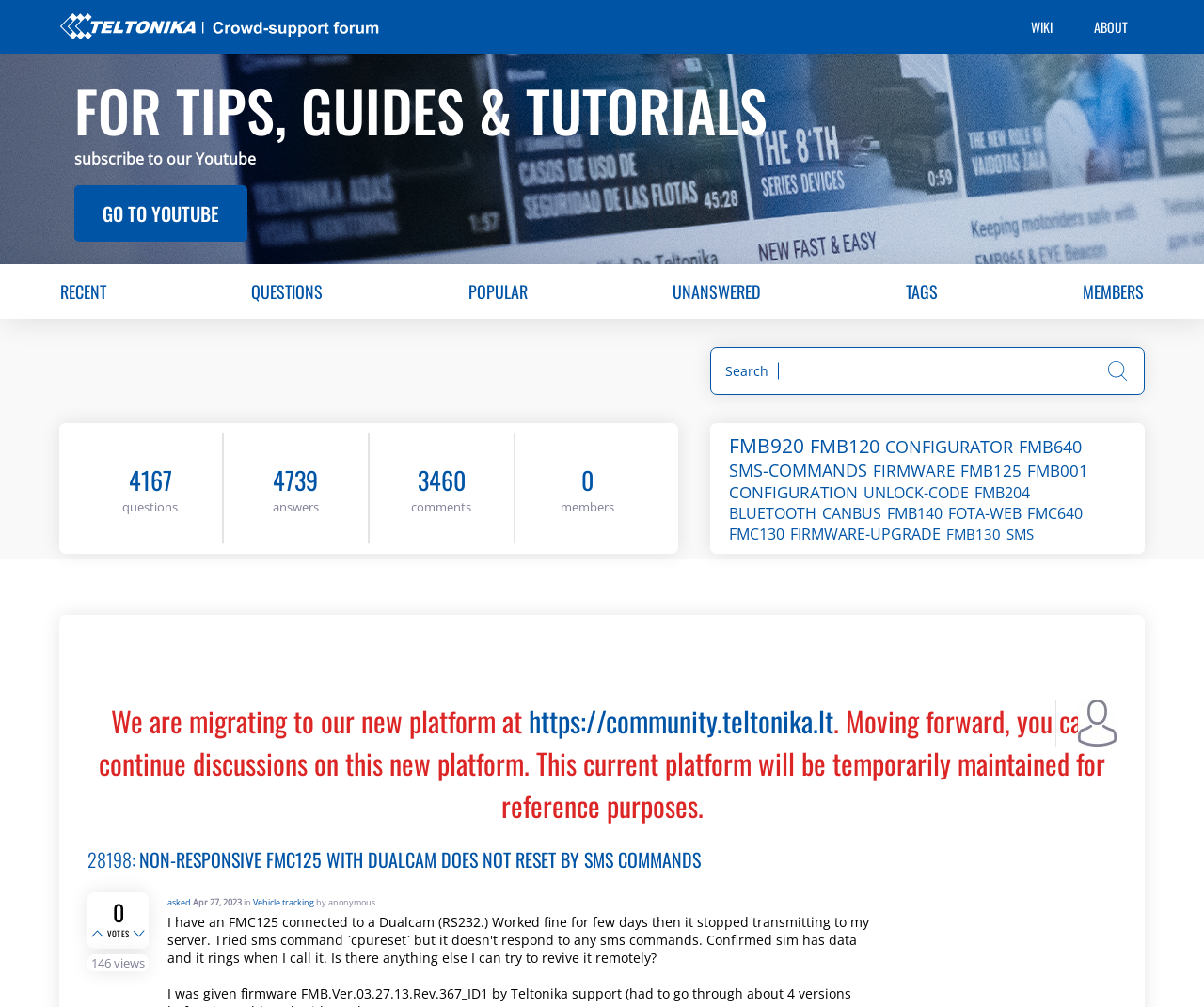Give an in-depth explanation of the webpage layout and content.

This webpage appears to be a forum discussion page from Teltonika GPS's Crowd Support Forum. At the top, there is a navigation menu with links to "WIKI", "ABOUT", and other sections. Below this, there is a heading that reads "FOR TIPS, GUIDES & TUTORIALS" with a link to YouTube and a call to action to subscribe to their channel.

On the left side of the page, there are several links to different categories, including "RECENT", "QUESTIONS", "POPULAR", "UNANSWERED", "TAGS", and "MEMBERS". There is also a search bar with a magnifying glass icon and a "Search" button.

The main content of the page is a discussion thread titled "28198: NON-RESPONSIVE FMC125 WITH DUALCAM DOES NOT RESET BY SMS COMMANDS". The thread has a heading with the title and a link to the same title. Below this, there are several buttons and text elements, including a "+" and "-" button, a "VOTES" label, and a "views" label with a count of 146.

The discussion thread itself appears to be a question asked by an anonymous user on April 27, 2023, in the "Vehicle tracking" category. The question is about an FMC125 device connected to a Dualcam that stopped working after a few days. There are no answers or comments to the question yet.

At the bottom of the page, there is a notice that the platform is migrating to a new platform and will be temporarily maintained for reference purposes. There is a link to the new platform, https://community.teltonika.lt.